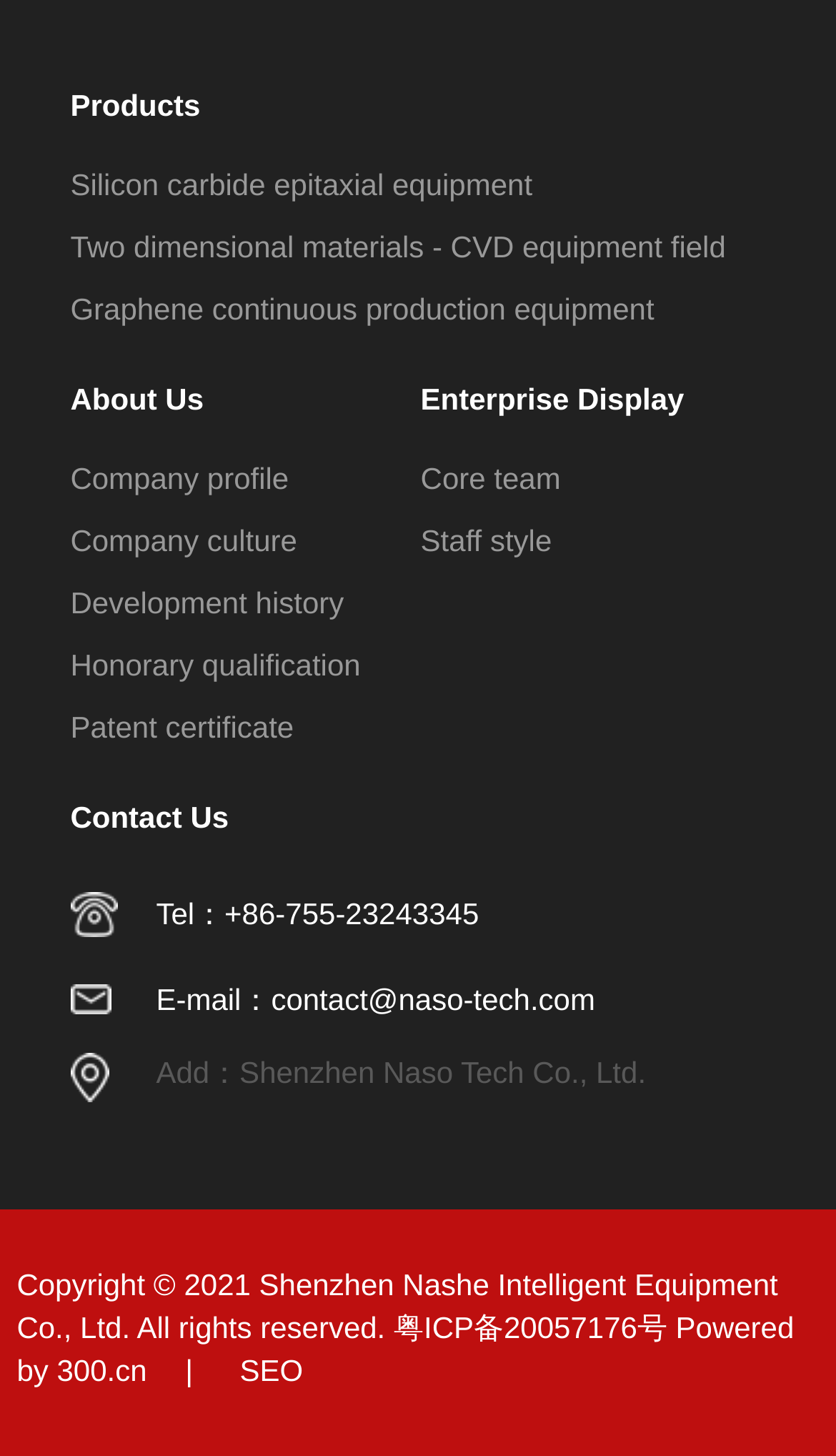Determine the bounding box coordinates of the UI element described by: "Powered by 300.cn".

[0.02, 0.9, 0.95, 0.953]